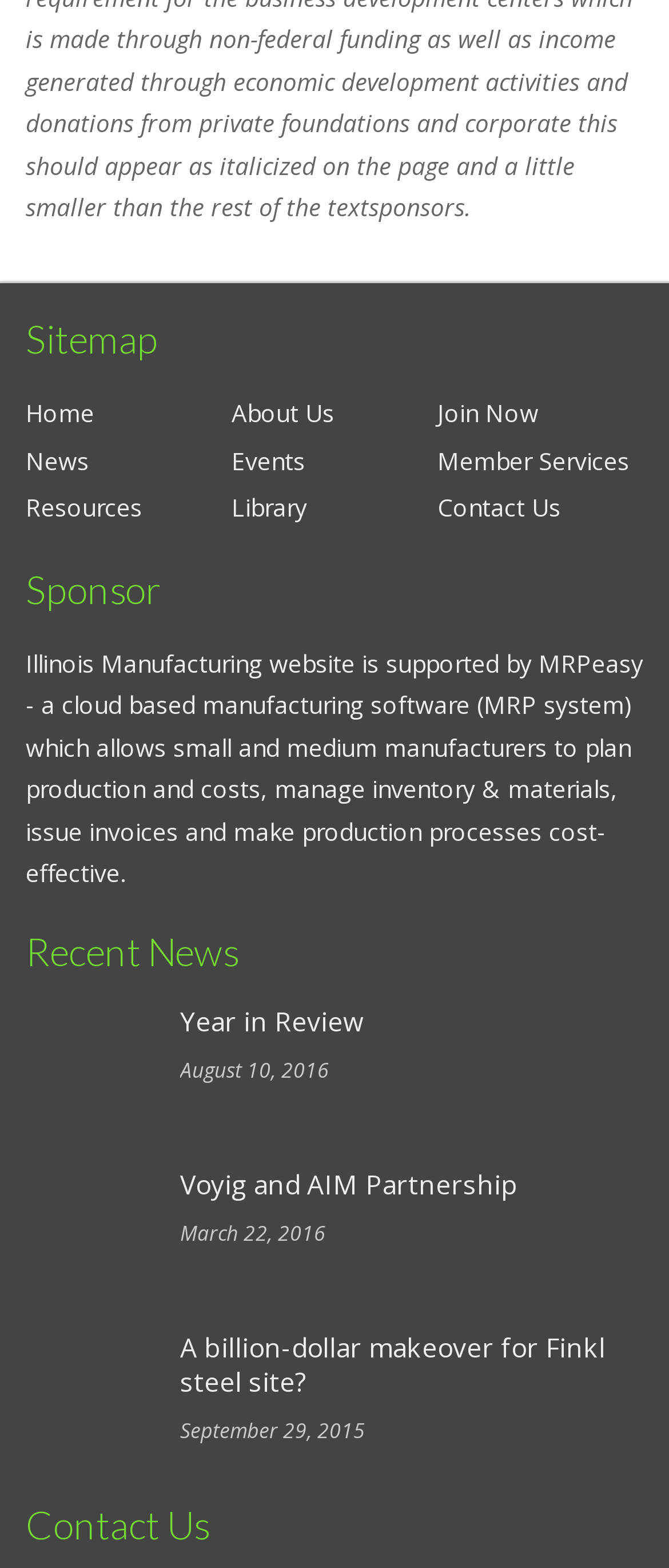Identify the bounding box coordinates for the element that needs to be clicked to fulfill this instruction: "Click on the 'Home' link". Provide the coordinates in the format of four float numbers between 0 and 1: [left, top, right, bottom].

[0.038, 0.253, 0.141, 0.274]